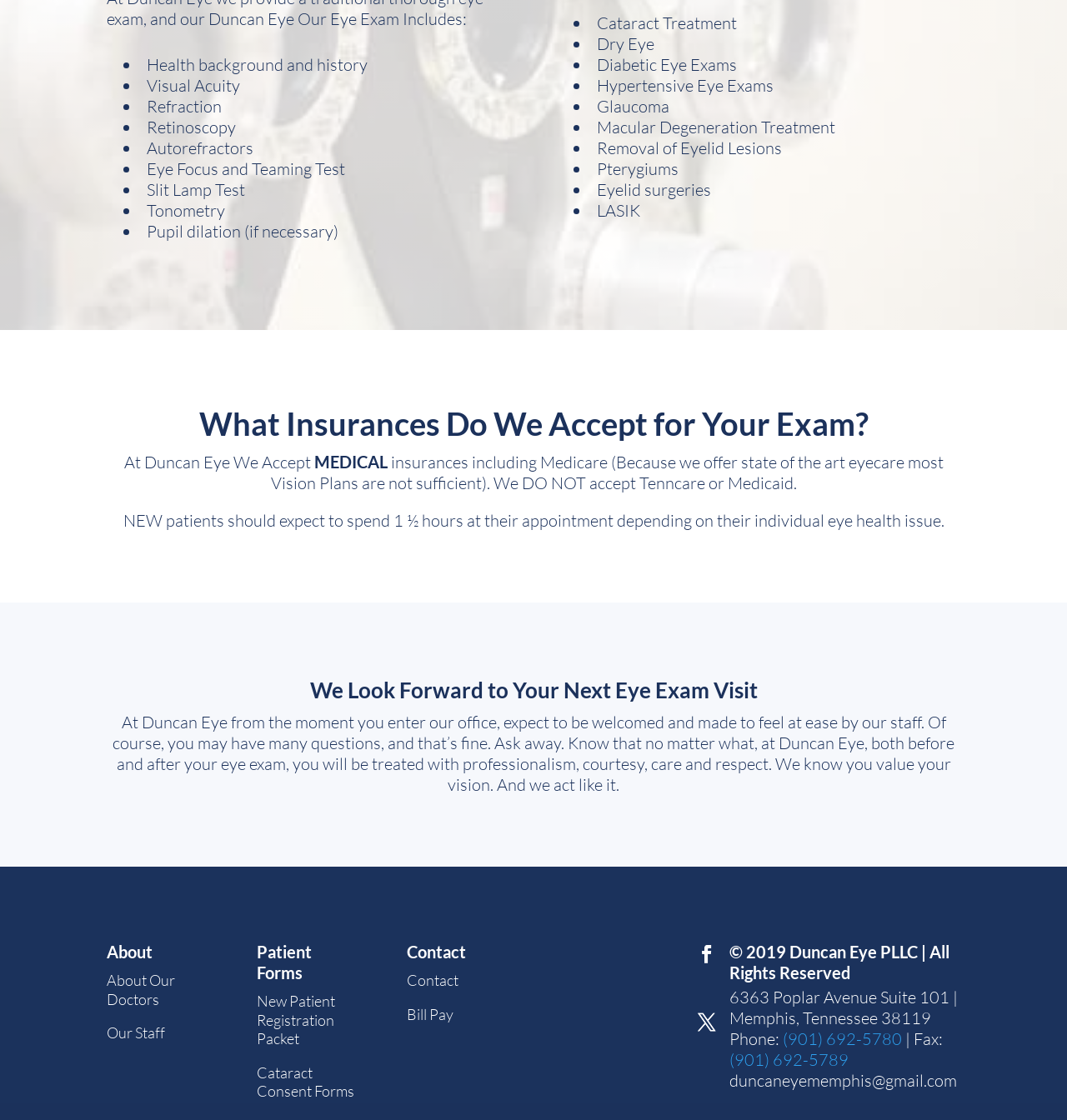Locate the bounding box coordinates of the clickable region to complete the following instruction: "Go to ABOUT page."

None